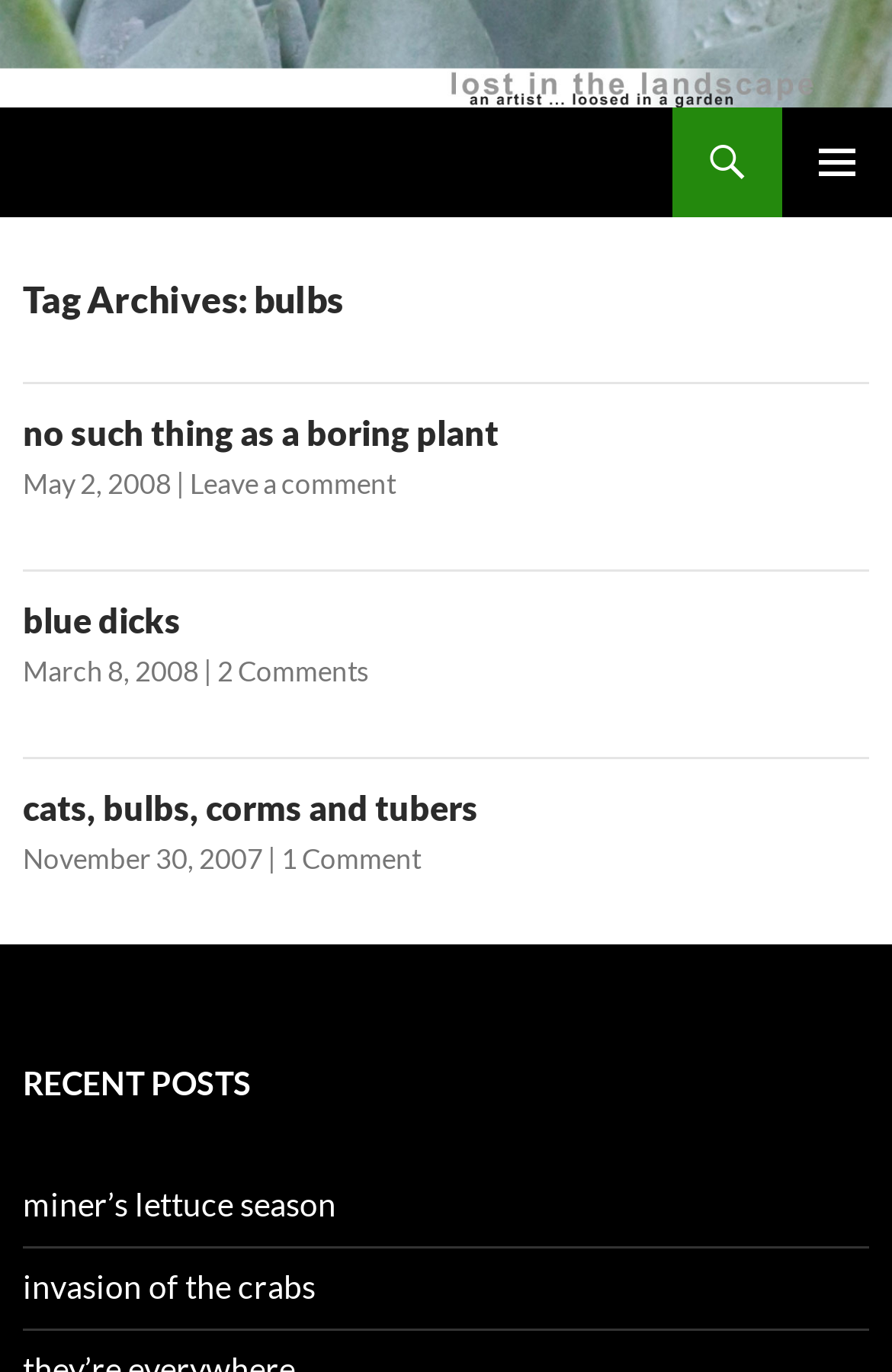How many articles are present on this webpage?
Using the visual information, answer the question in a single word or phrase.

3